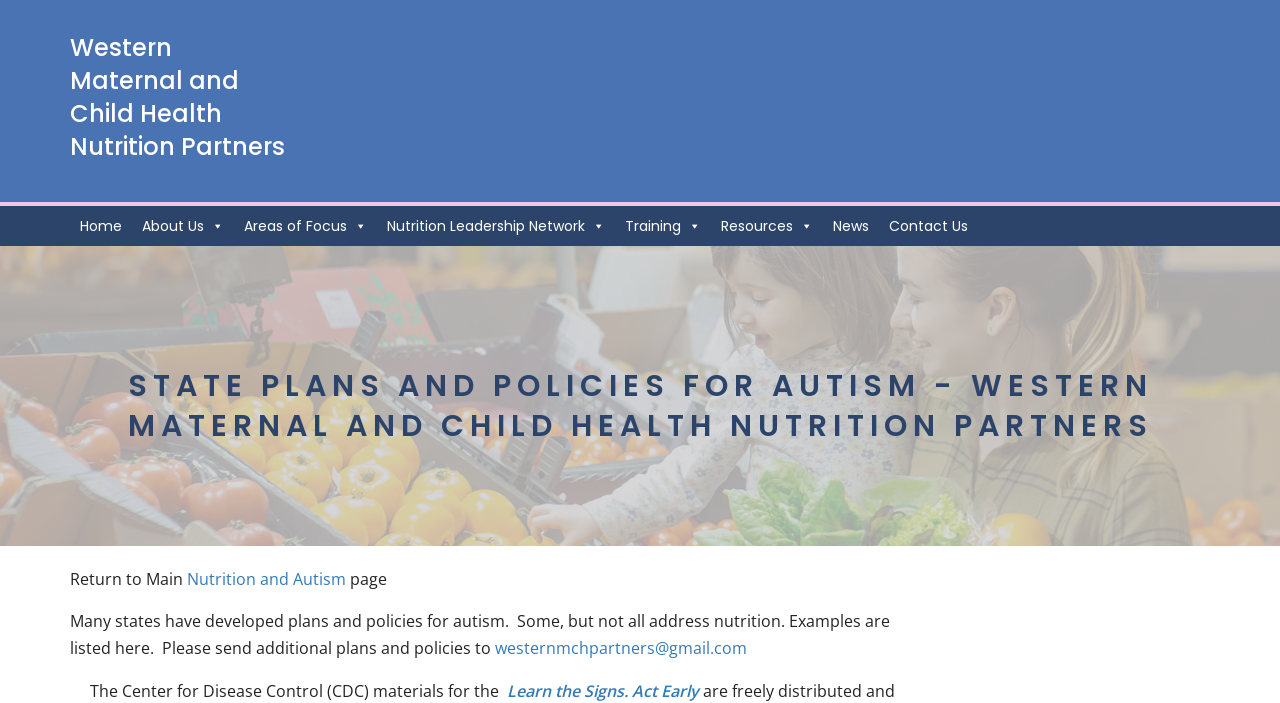What is the CDC resource mentioned on the webpage?
Examine the image closely and answer the question with as much detail as possible.

The webpage mentions a resource from the Center for Disease Control (CDC), which is 'Learn the Signs. Act Early', a link that opens in a new tab.